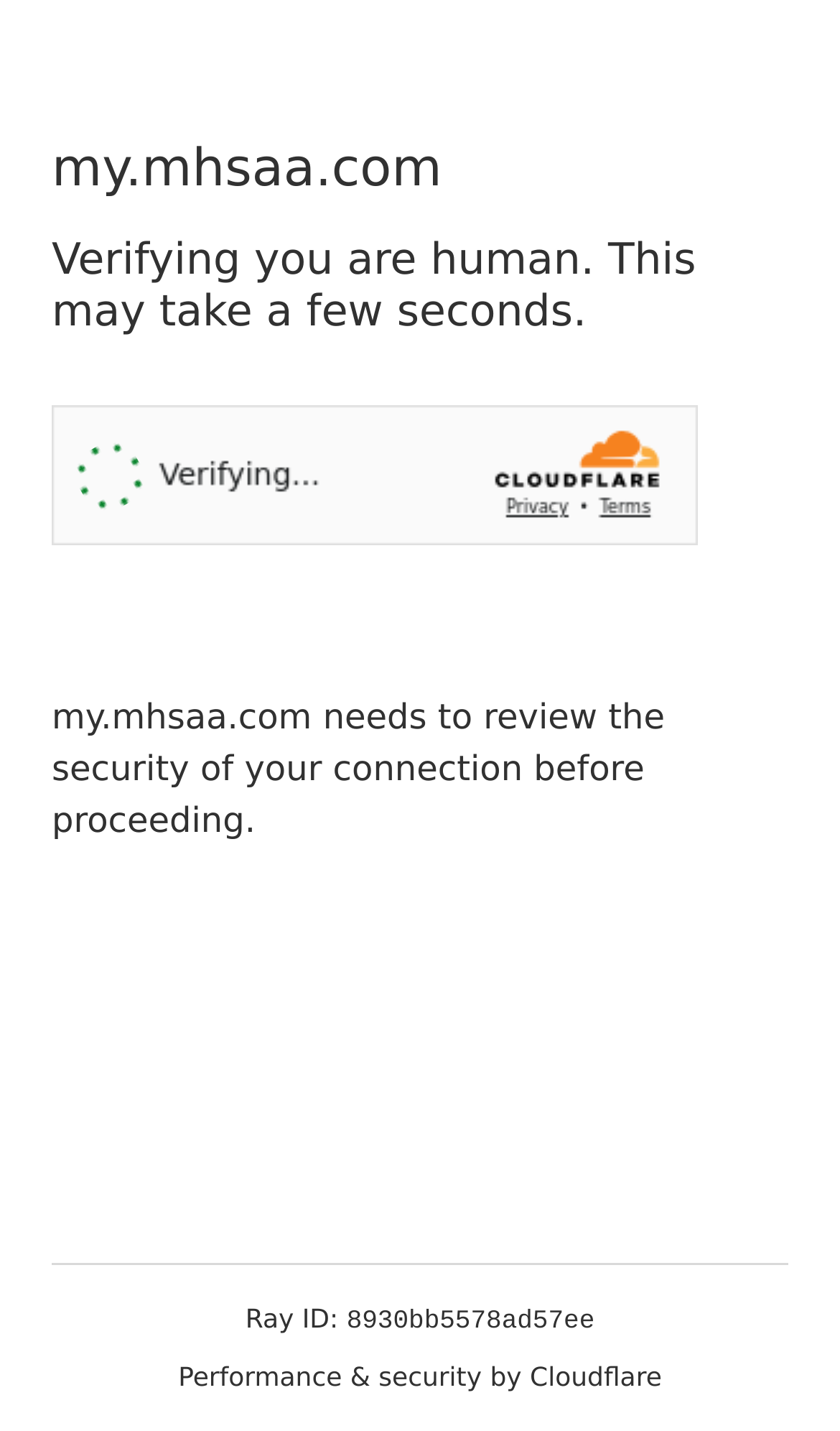What company provides performance and security?
Give a single word or phrase answer based on the content of the image.

Cloudflare